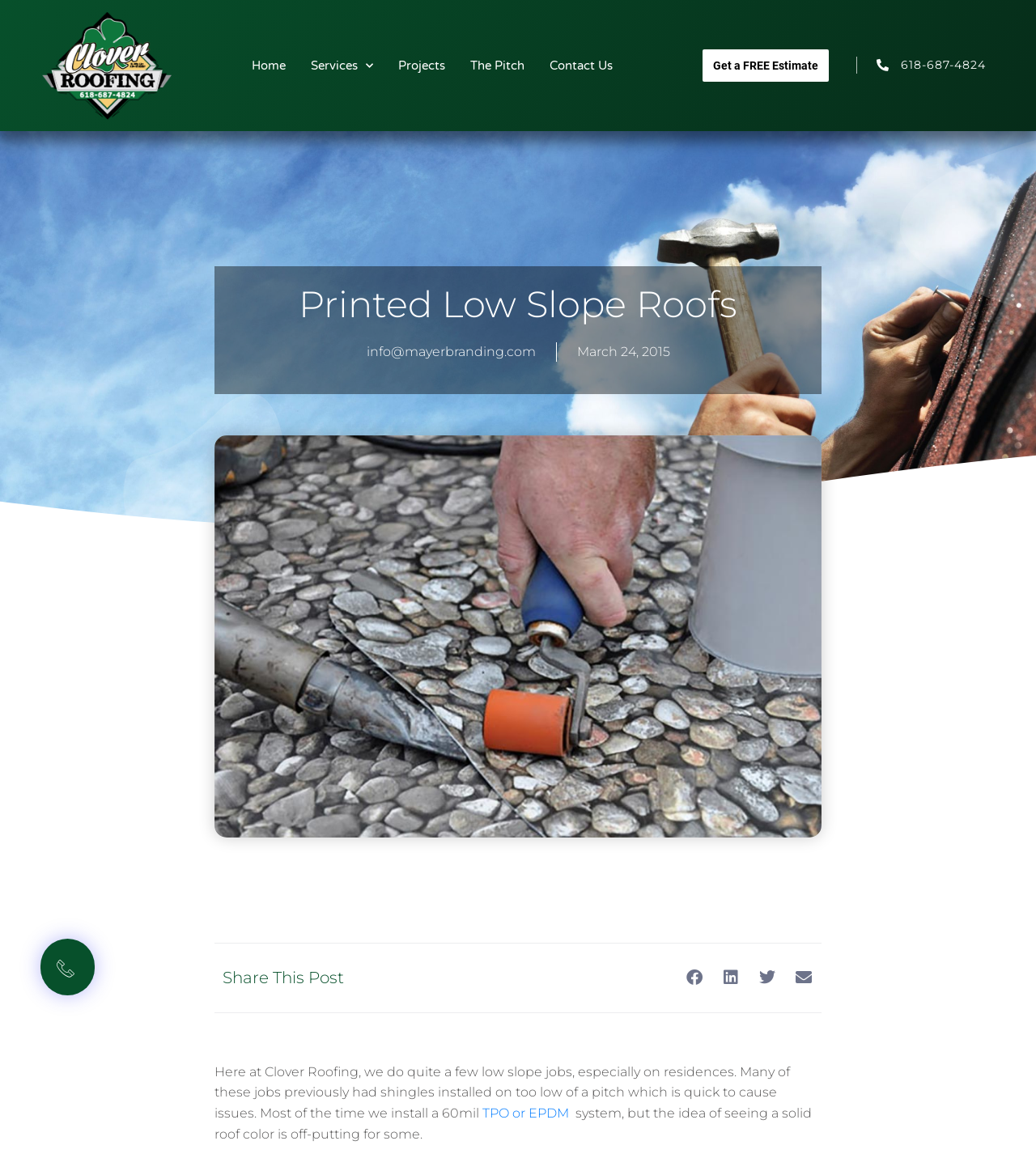Identify the bounding box coordinates of the area you need to click to perform the following instruction: "Call the phone number".

[0.87, 0.05, 0.952, 0.063]